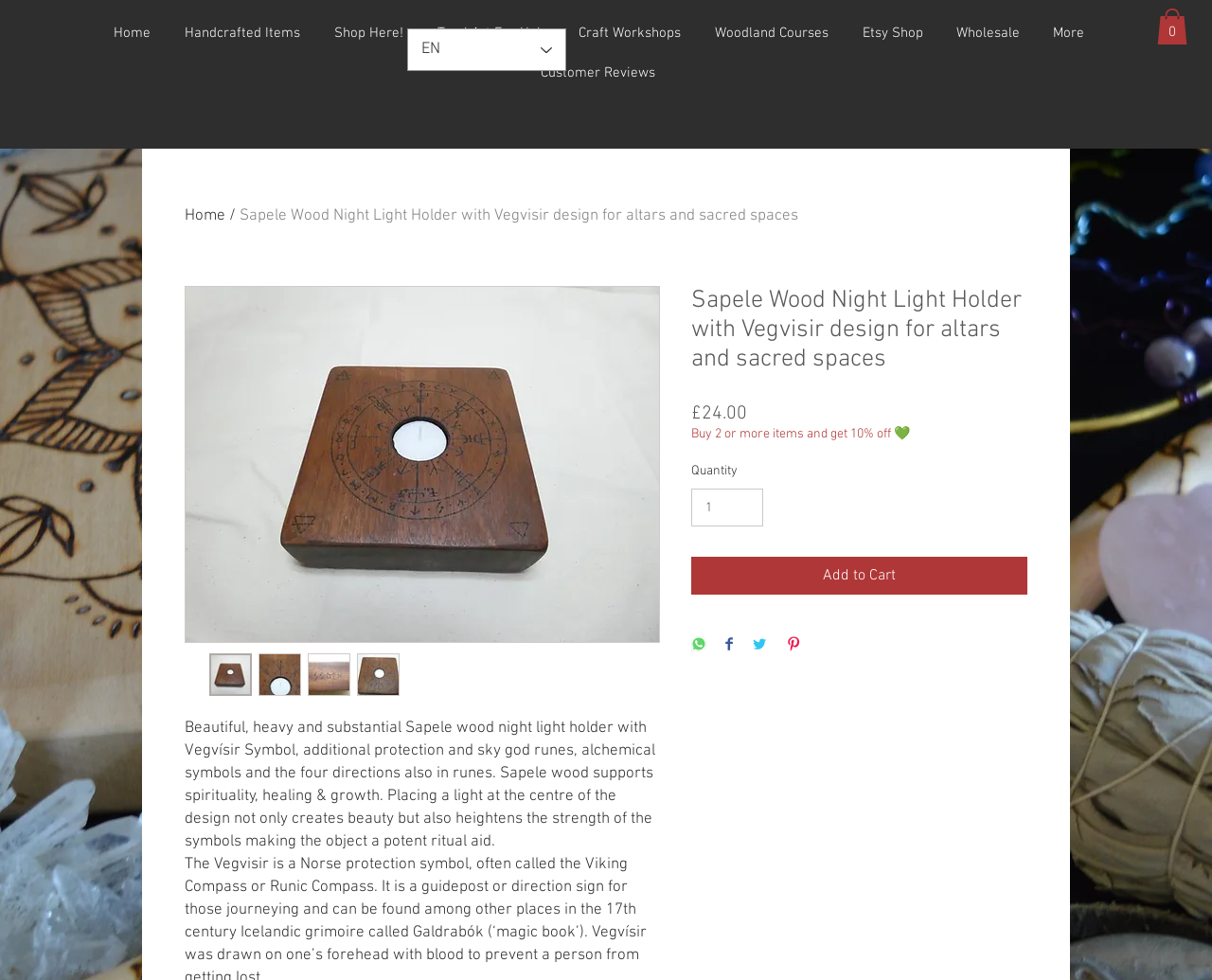Locate the bounding box coordinates of the clickable element to fulfill the following instruction: "Check the publication details". Provide the coordinates as four float numbers between 0 and 1 in the format [left, top, right, bottom].

None